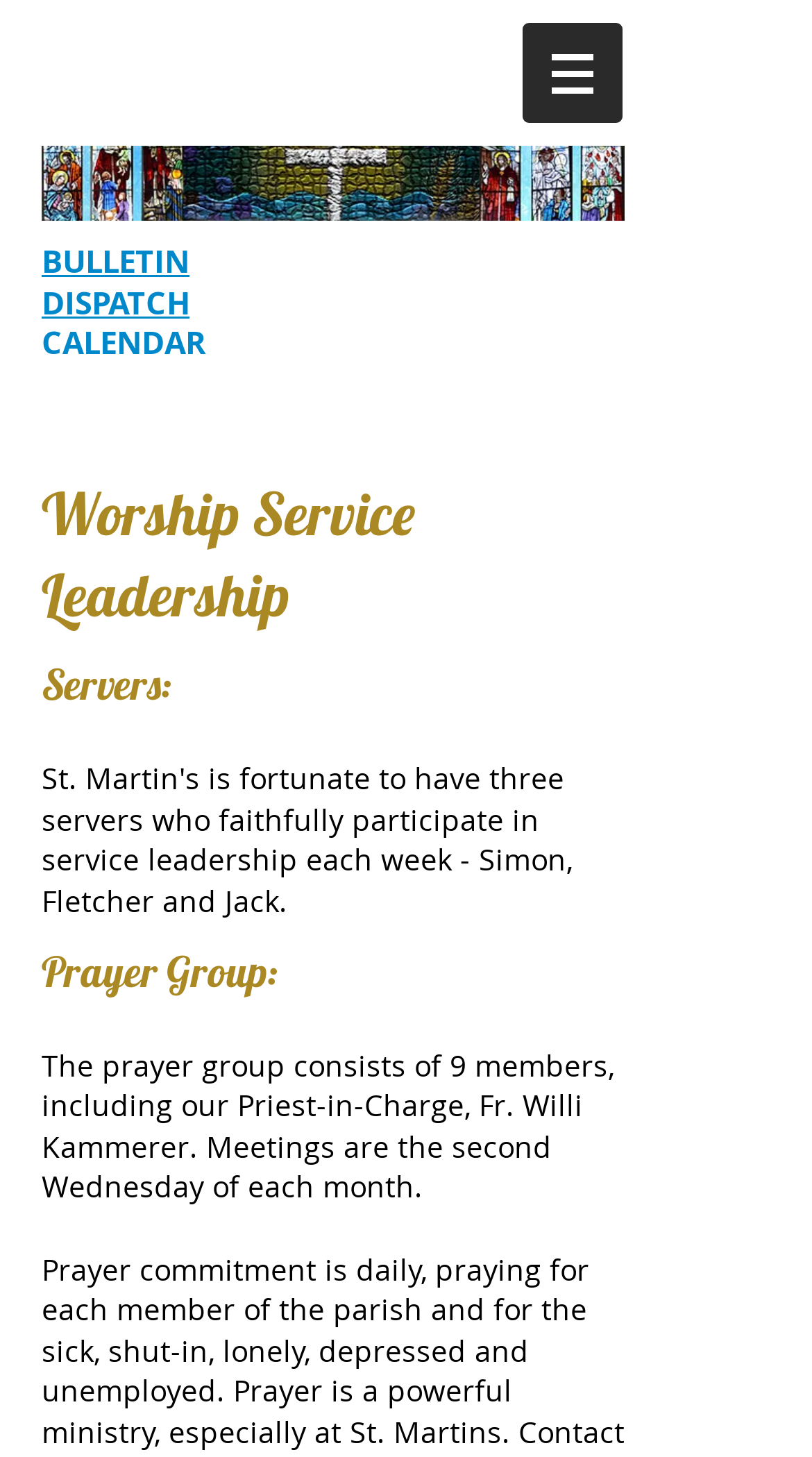Using the details from the image, please elaborate on the following question: What is the purpose of the prayer group?

I found the answer by examining the StaticText element with the description 'The prayer group consists of 9 members, including our Priest-in-Charge, Fr. Willi Kammerer. Meetings are the second Wednesday of each month.' This text provides information about the prayer group, including its purpose.